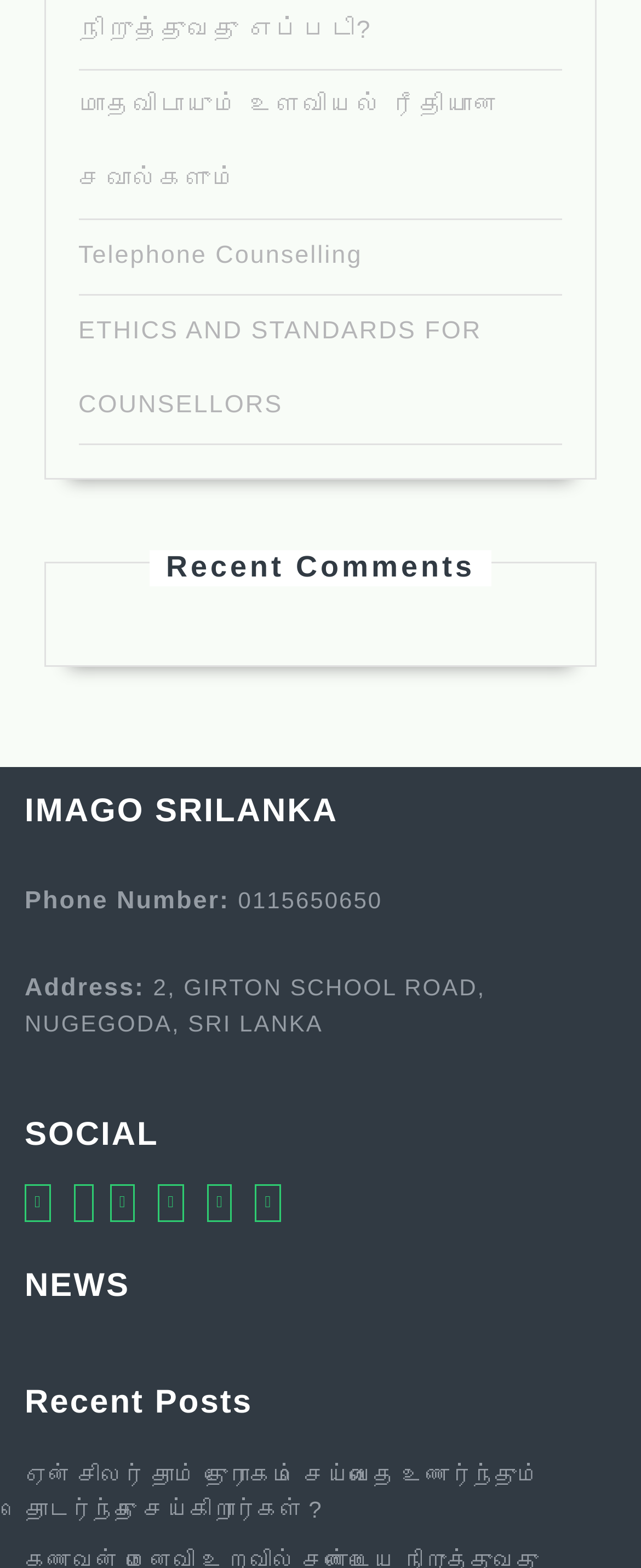What is the title of the recent post?
From the details in the image, answer the question comprehensively.

The title of the recent post can be found in the 'NEWS' section of the webpage, where it is listed as a link with the title 'ஏன் சிலர் தாம் துரோகம் செய்வதை உணர்ந்தும் தொடர்ந்து செய்கிறார்கள்?'.